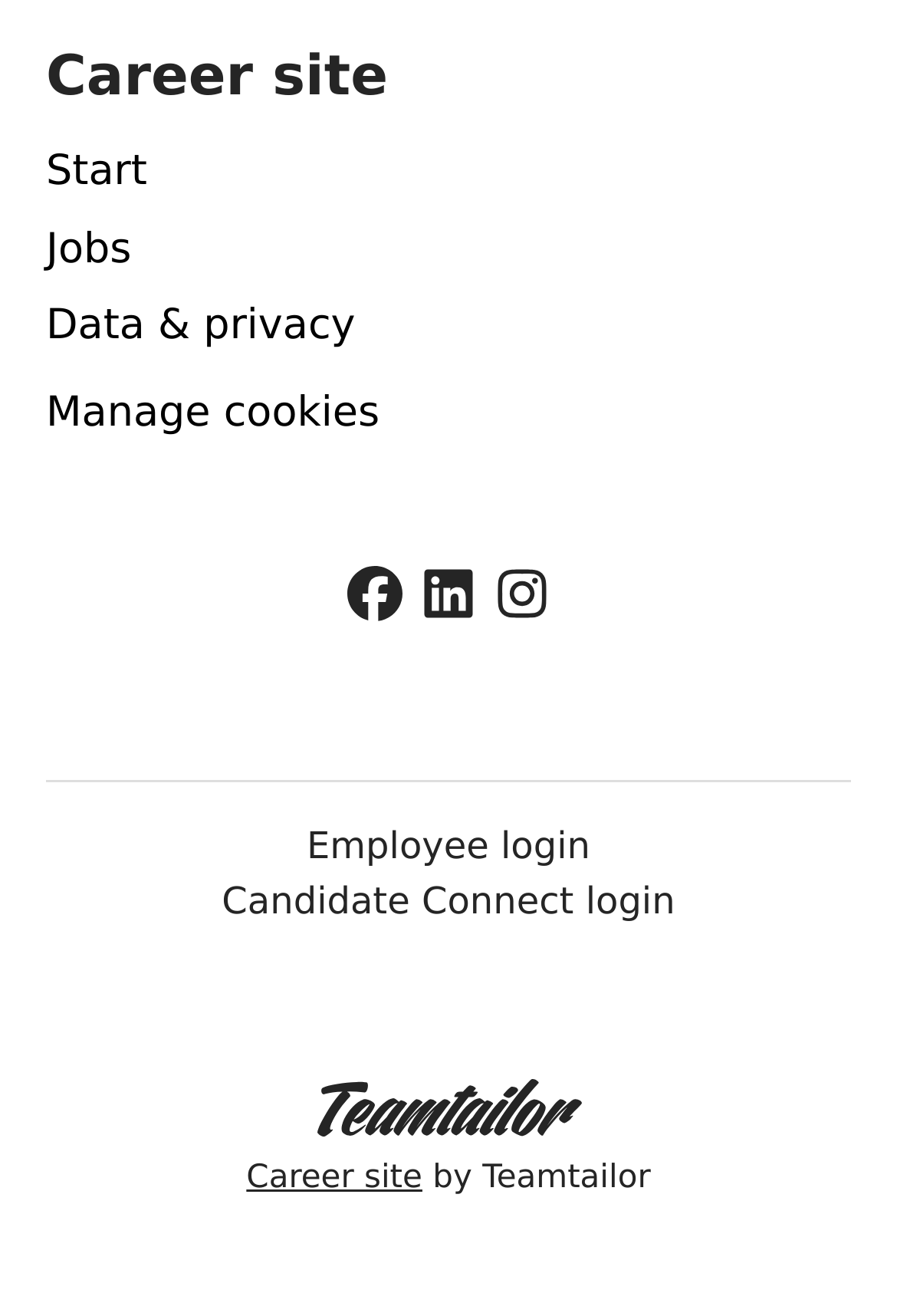What is the name of the company that created the career site?
Based on the screenshot, provide your answer in one word or phrase.

Teamtailor